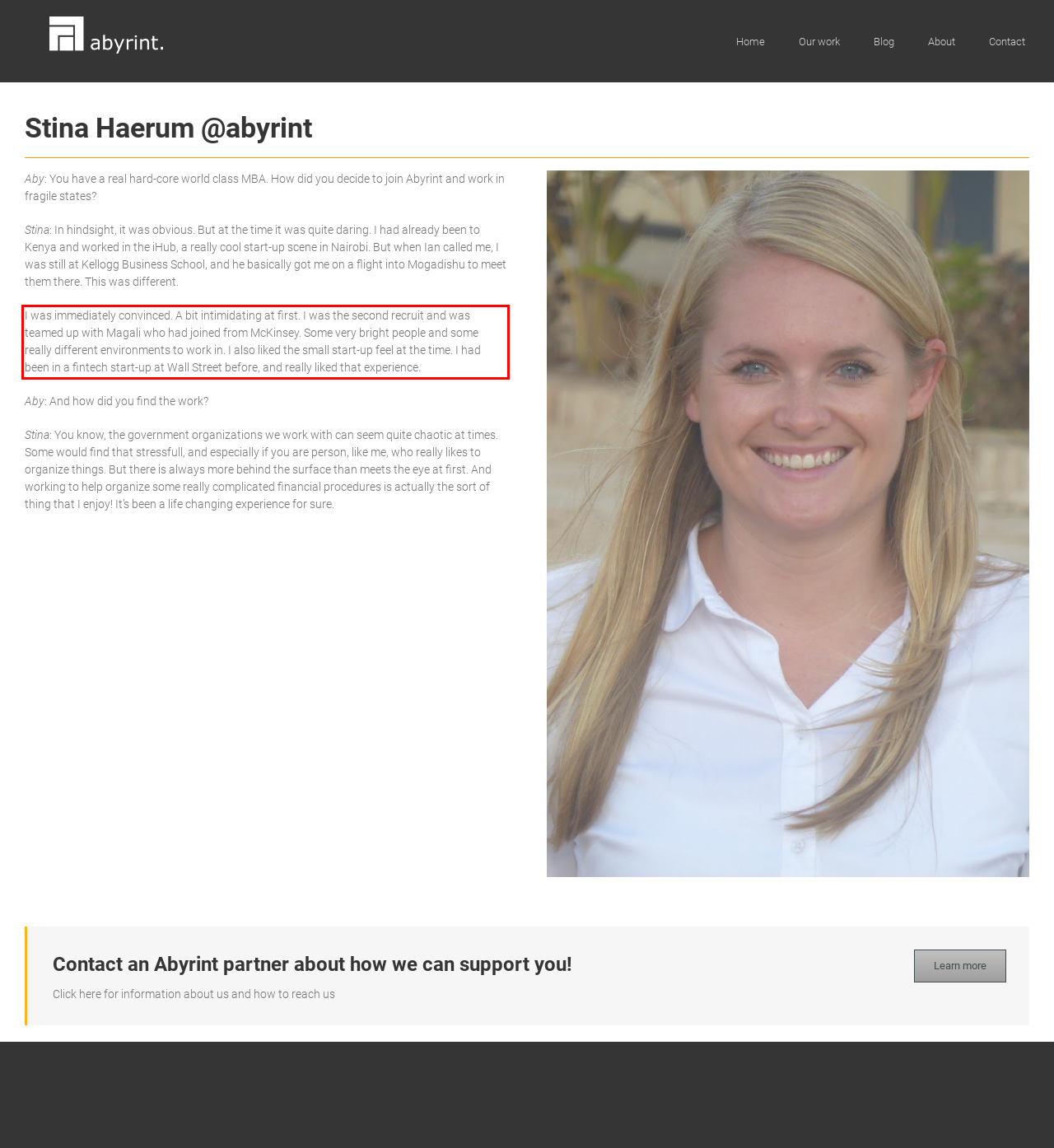Using OCR, extract the text content found within the red bounding box in the given webpage screenshot.

I was immediately convinced. A bit intimidating at first. I was the second recruit and was teamed up with Magali who had joined from McKinsey. Some very bright people and some really different environments to work in. I also liked the small start-up feel at the time. I had been in a fintech start-up at Wall Street before, and really liked that experience.